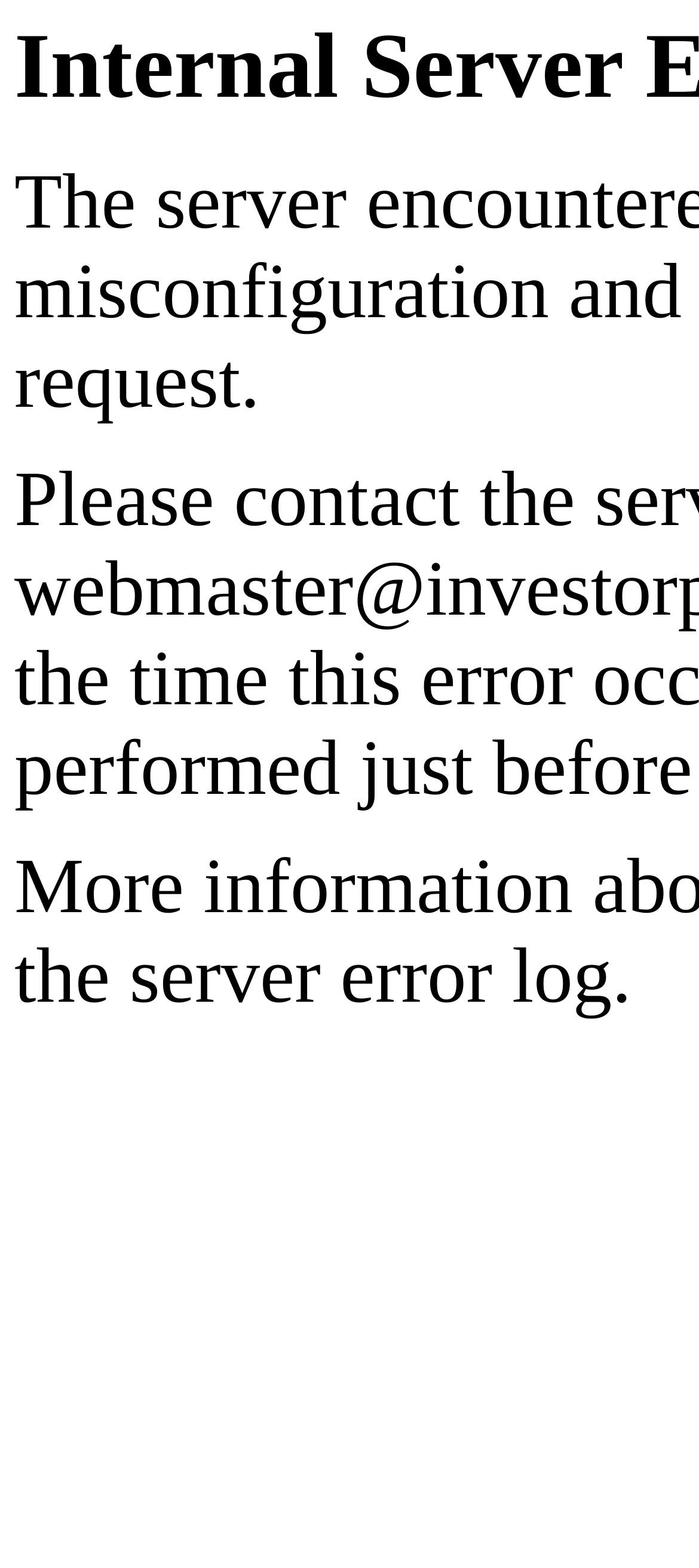Identify and extract the main heading of the webpage.

Internal Server Error